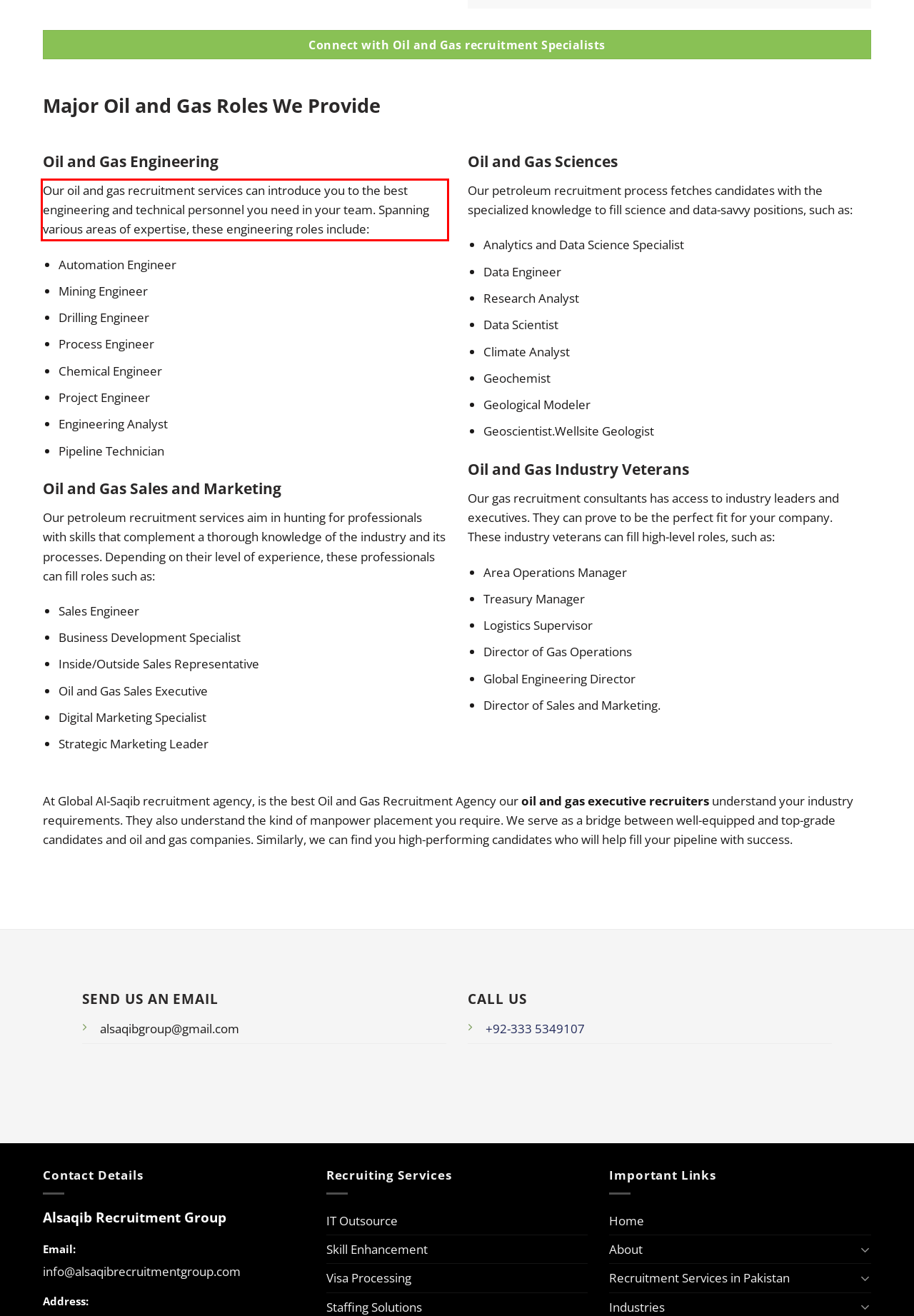Given the screenshot of a webpage, identify the red rectangle bounding box and recognize the text content inside it, generating the extracted text.

Our oil and gas recruitment services can introduce you to the best engineering and technical personnel you need in your team. Spanning various areas of expertise, these engineering roles include: